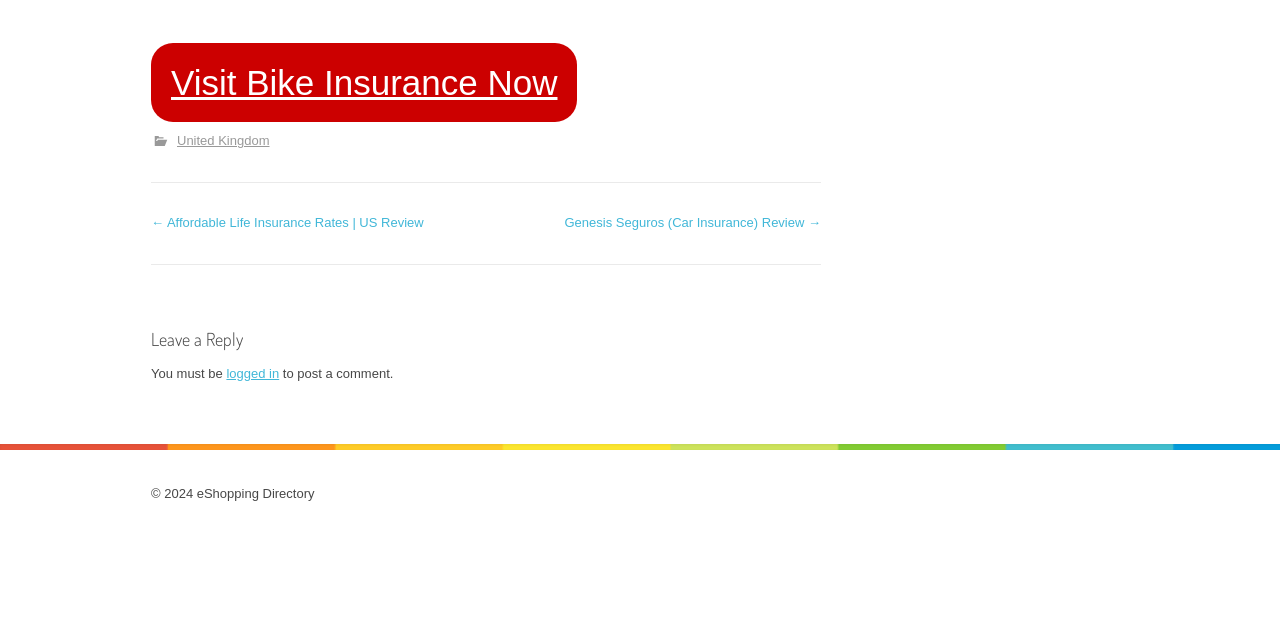Identify the bounding box coordinates for the UI element mentioned here: "Food & Product Accesories". Provide the coordinates as four float values between 0 and 1, i.e., [left, top, right, bottom].

[0.169, 0.537, 0.325, 0.649]